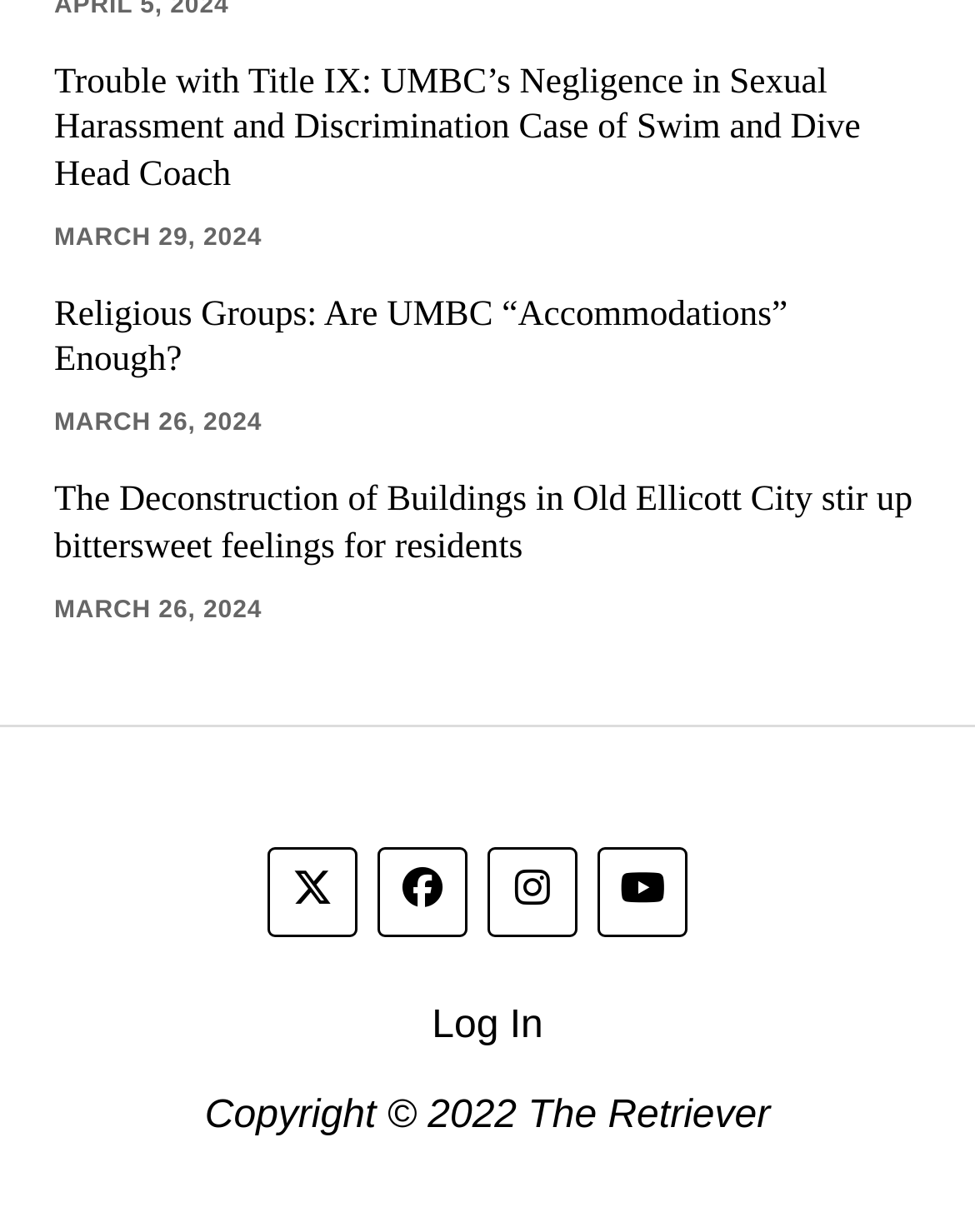Locate the bounding box coordinates of the UI element described by: "Log In". Provide the coordinates as four float numbers between 0 and 1, formatted as [left, top, right, bottom].

[0.443, 0.815, 0.557, 0.849]